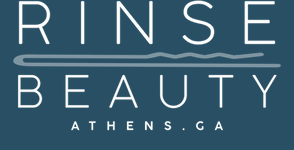Describe every significant element in the image thoroughly.

The image features the logo of RINSE BEAUTY, a spa located in Athens, Georgia. The logo is stylized with a modern font, prominently displaying "RINSE" in bold, capital letters and "BEAUTY" below it, also in uppercase, but slightly smaller. A line runs horizontally through the logo, adding a sleek and contemporary touch to the overall design. This branding suggests a focus on aesthetics and wellness, aligning with the services provided by the establishment, which include various massage therapies and body treatments. The use of a calming color palette enhances the tranquil atmosphere associated with beauty and relaxation services.